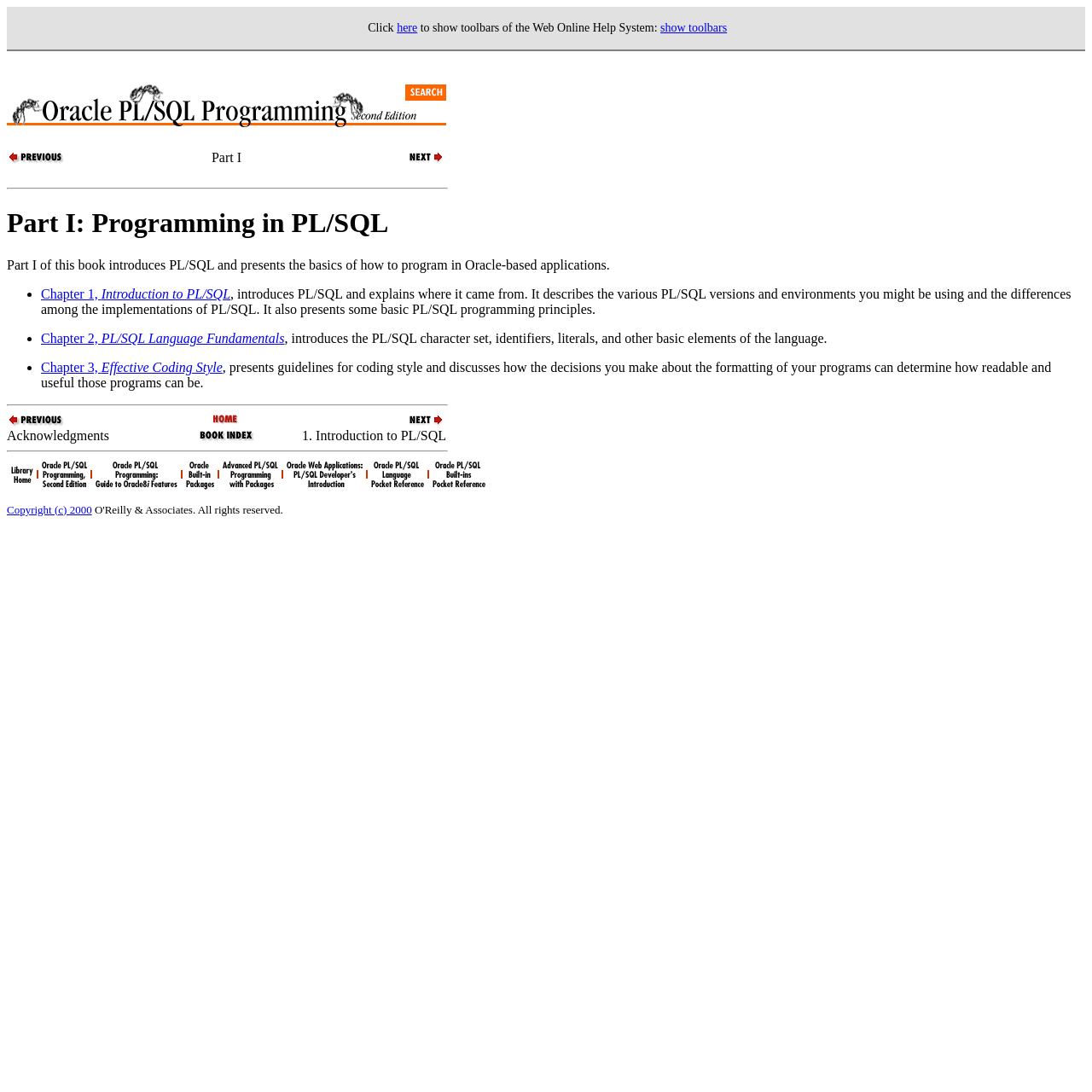Determine the bounding box coordinates of the section I need to click to execute the following instruction: "Go to previous page: Acknowledgments". Provide the coordinates as four float numbers between 0 and 1, i.e., [left, top, right, bottom].

[0.006, 0.141, 0.061, 0.154]